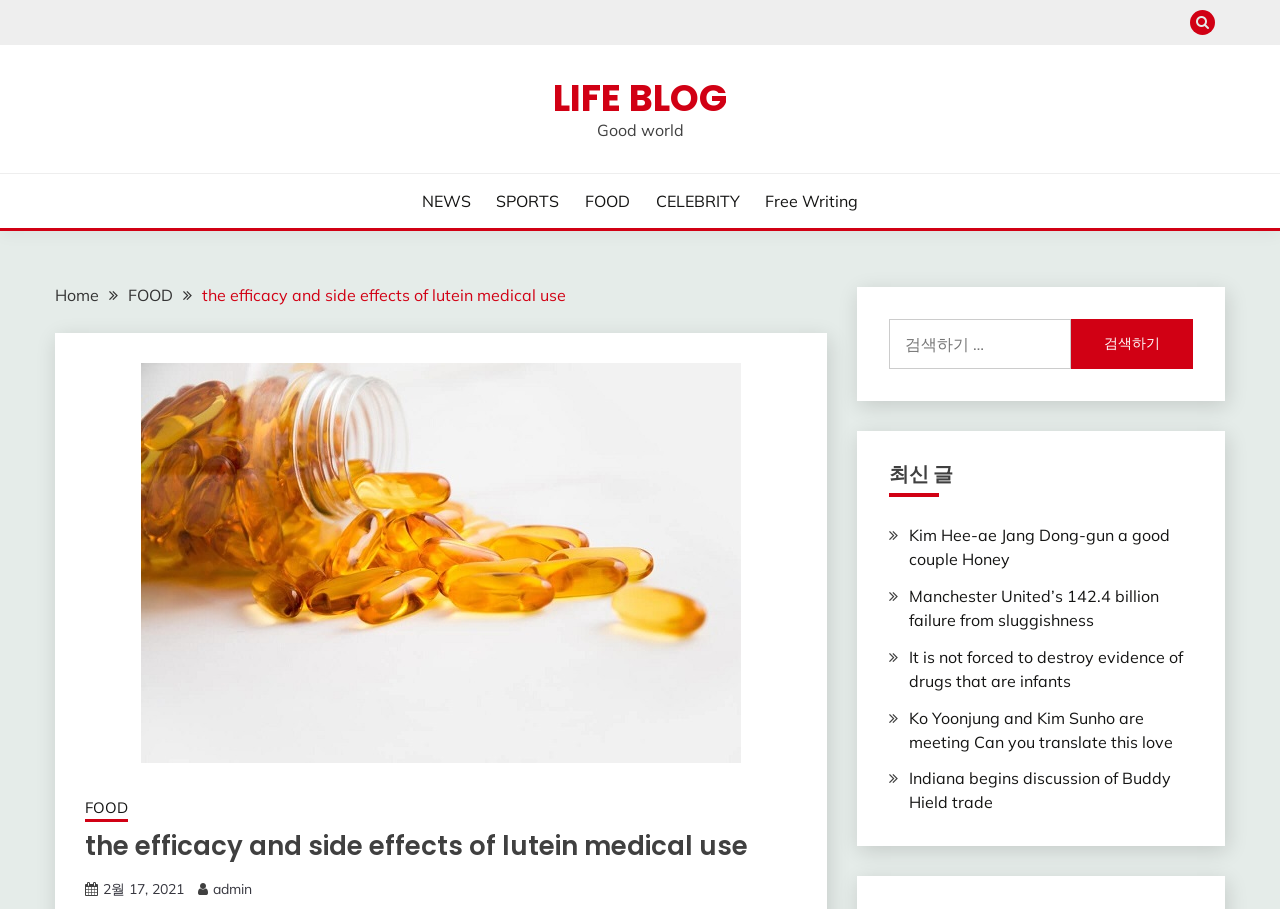What is the author of the current article?
Please provide a single word or phrase in response based on the screenshot.

admin